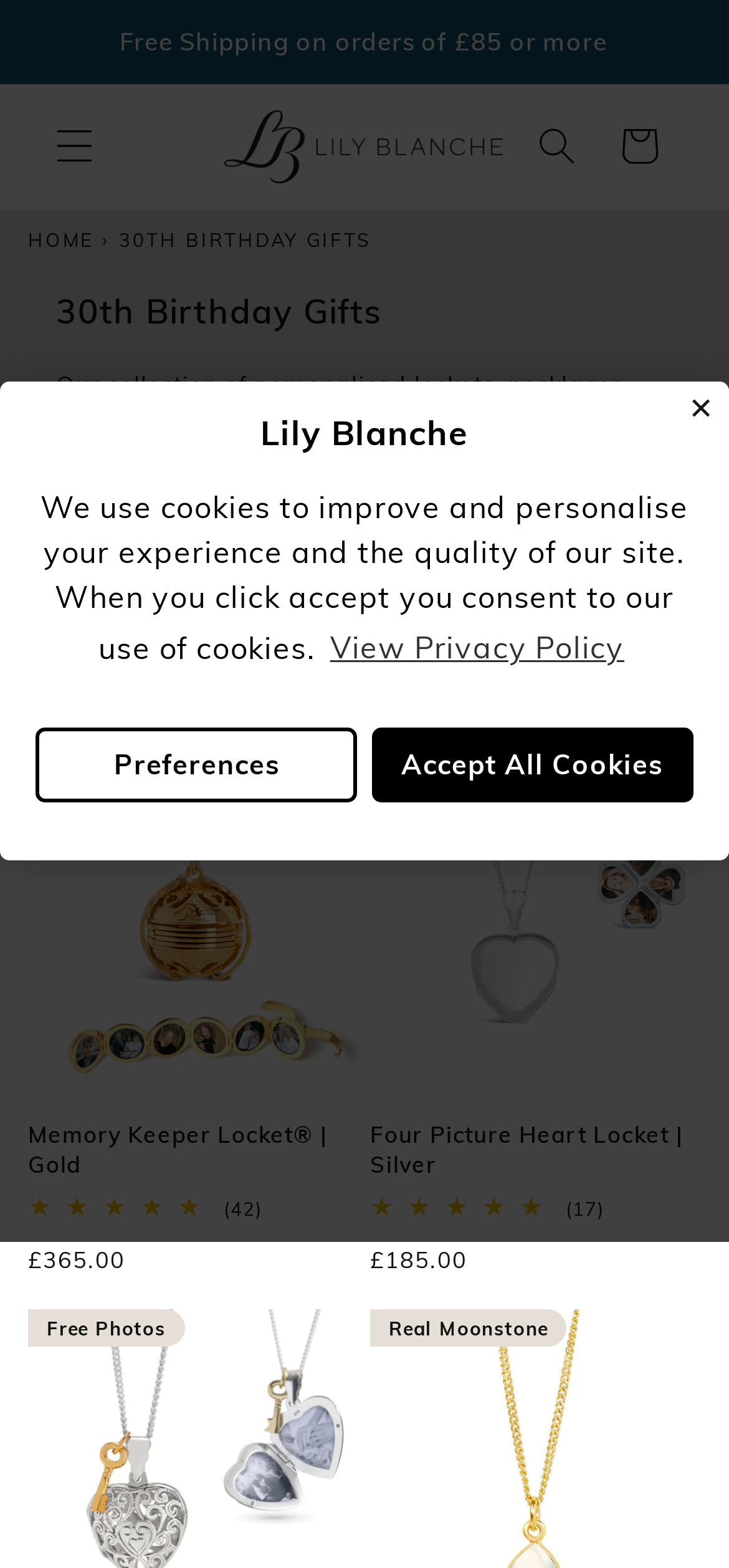Locate the bounding box coordinates of the element's region that should be clicked to carry out the following instruction: "Search for something". The coordinates need to be four float numbers between 0 and 1, i.e., [left, top, right, bottom].

[0.708, 0.067, 0.821, 0.12]